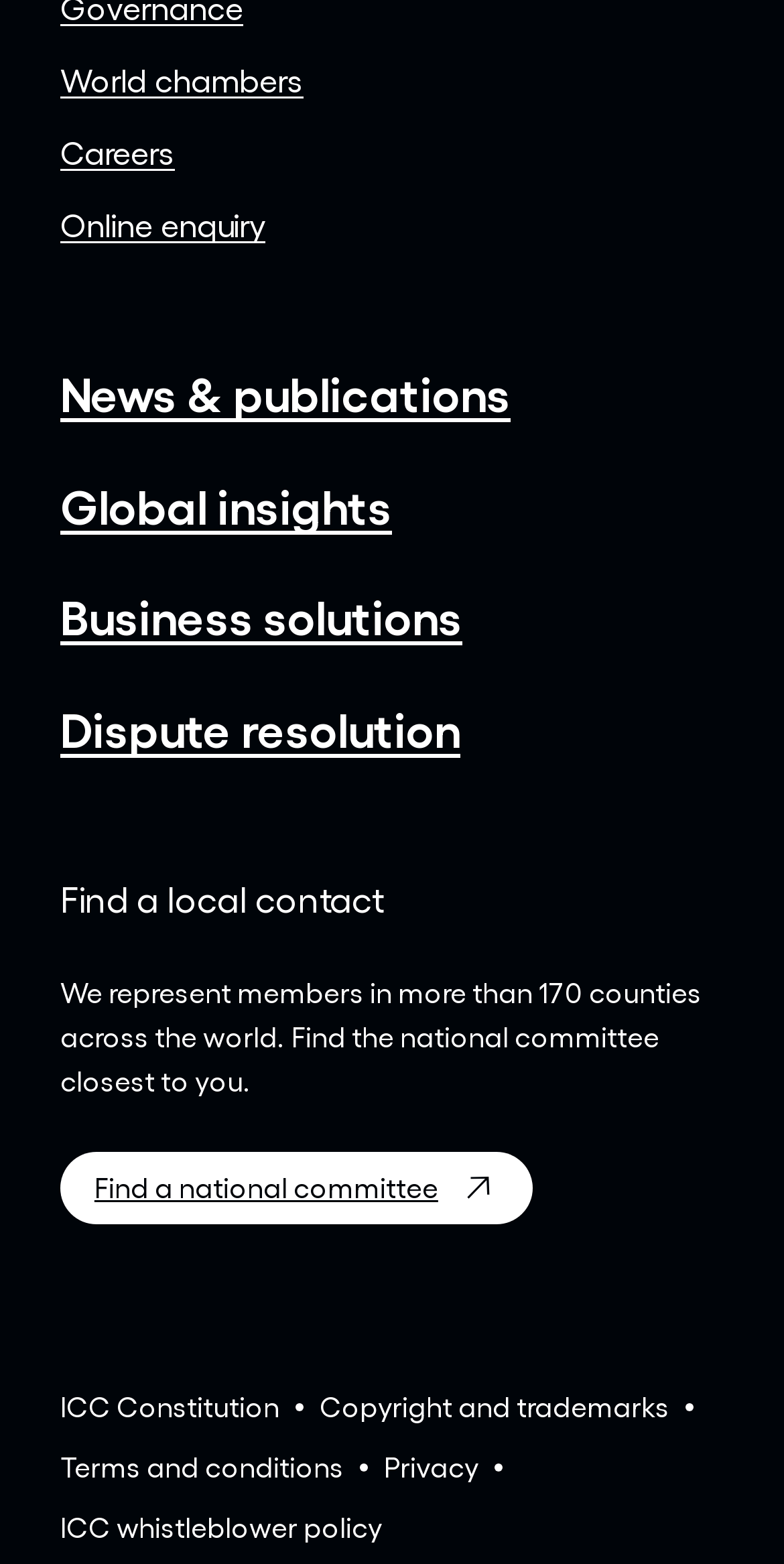Answer succinctly with a single word or phrase:
What is the text above the 'Find a national committee' link?

We represent members in more than 170 counties across the world. Find the national committee closest to you.